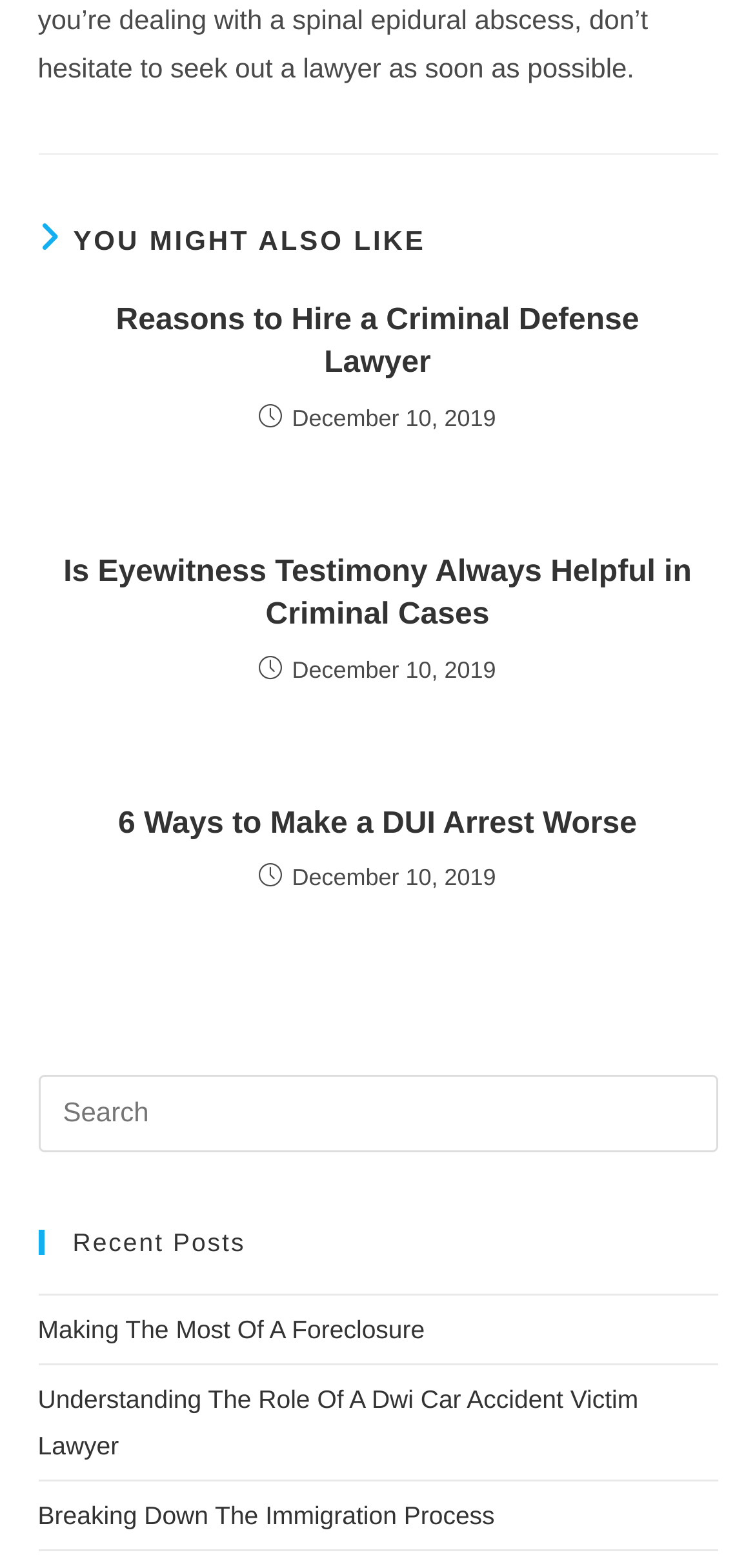How many links are in the 'Recent Posts' section?
Please provide a single word or phrase answer based on the image.

3